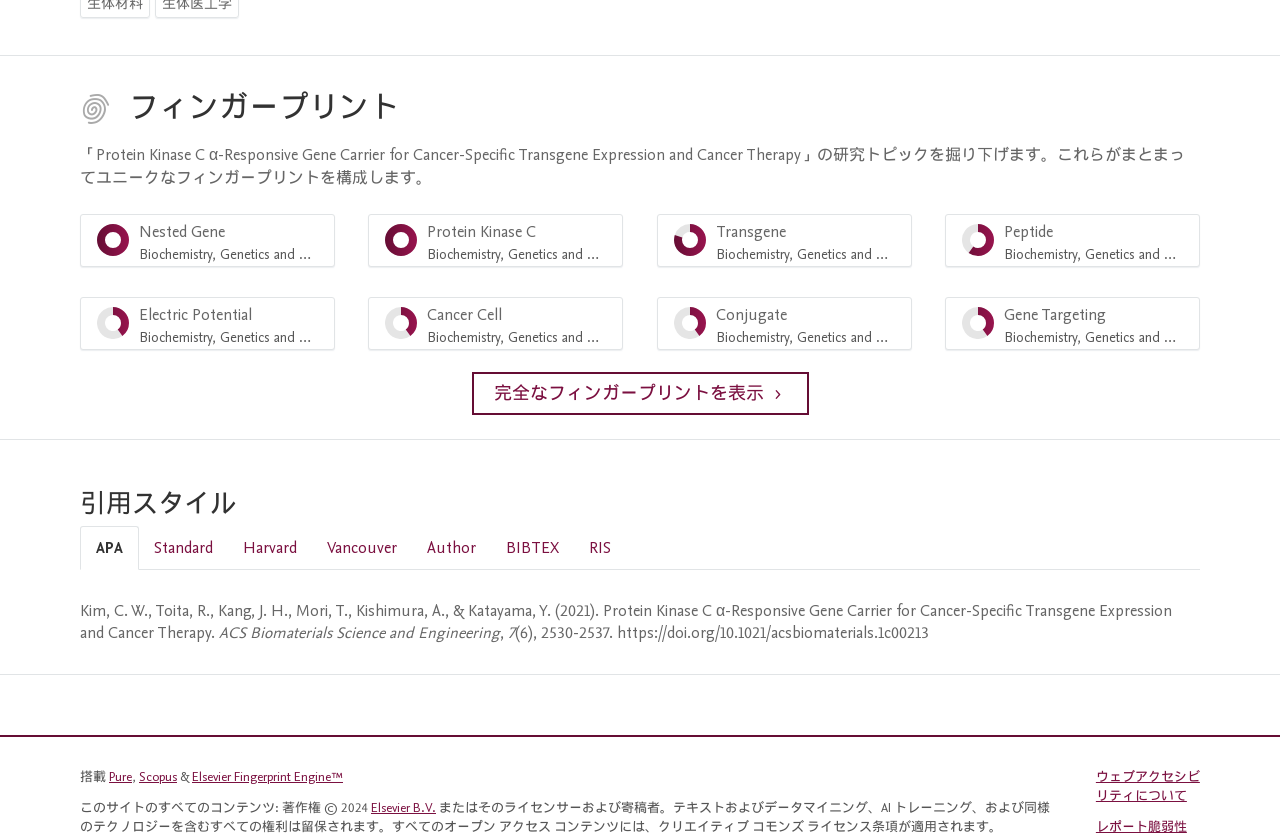Identify the bounding box coordinates of the element that should be clicked to fulfill this task: "Click on the '完全なフィンガープリントを表示' link". The coordinates should be provided as four float numbers between 0 and 1, i.e., [left, top, right, bottom].

[0.368, 0.445, 0.632, 0.497]